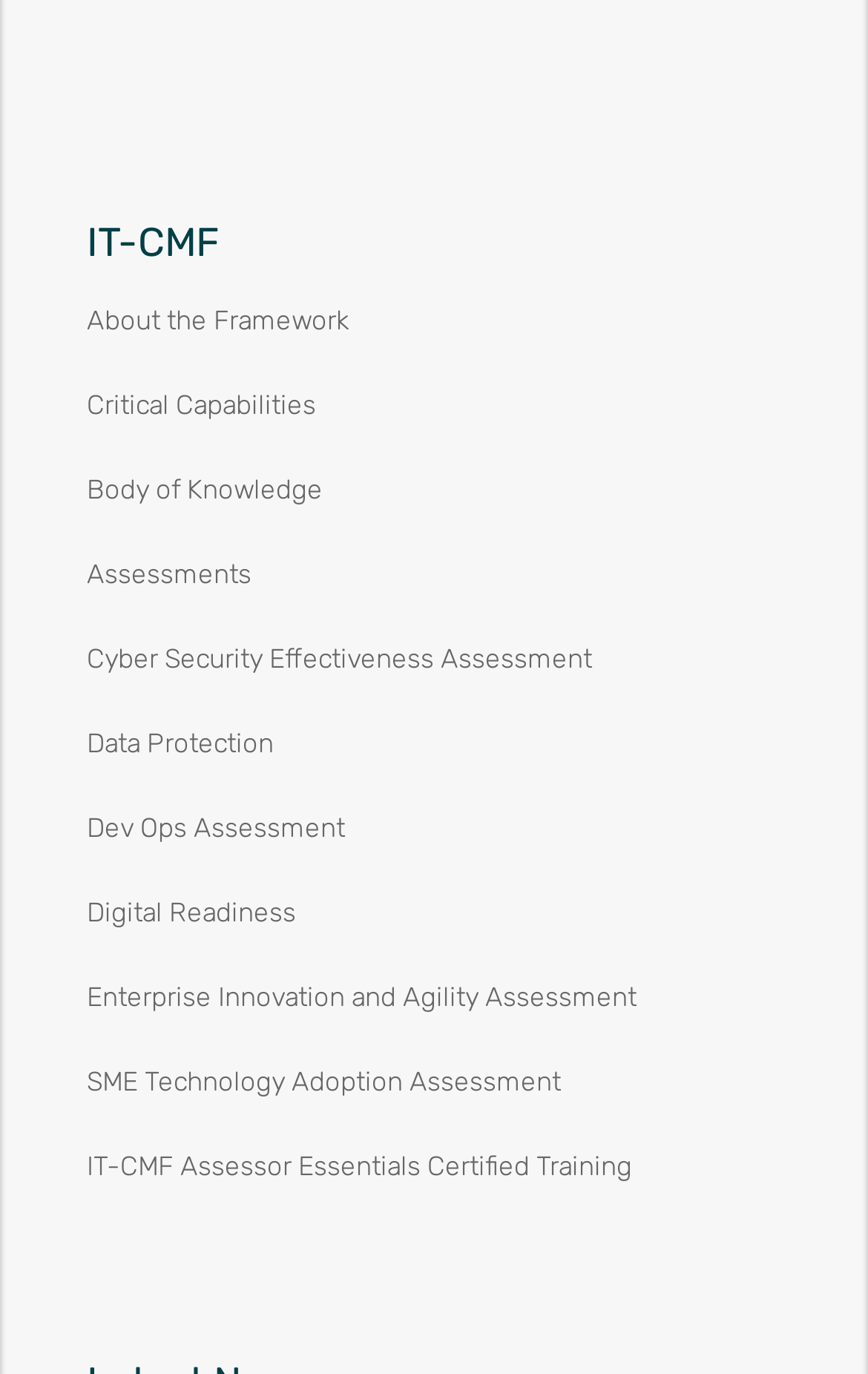Provide a brief response to the question using a single word or phrase: 
What type of training is offered?

Certified Training